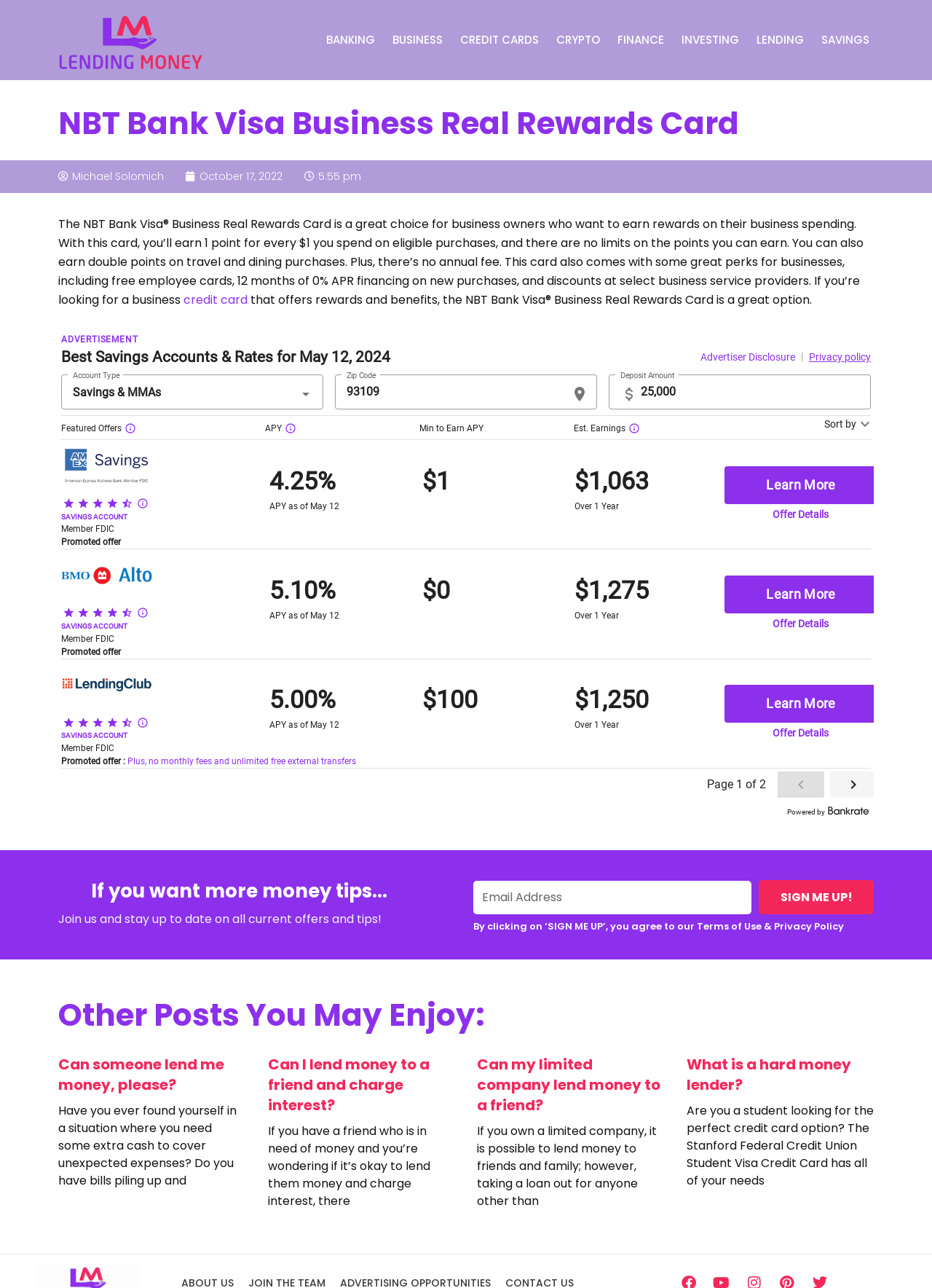Please identify the bounding box coordinates for the region that you need to click to follow this instruction: "Click the 'credit card' link".

[0.197, 0.226, 0.266, 0.239]